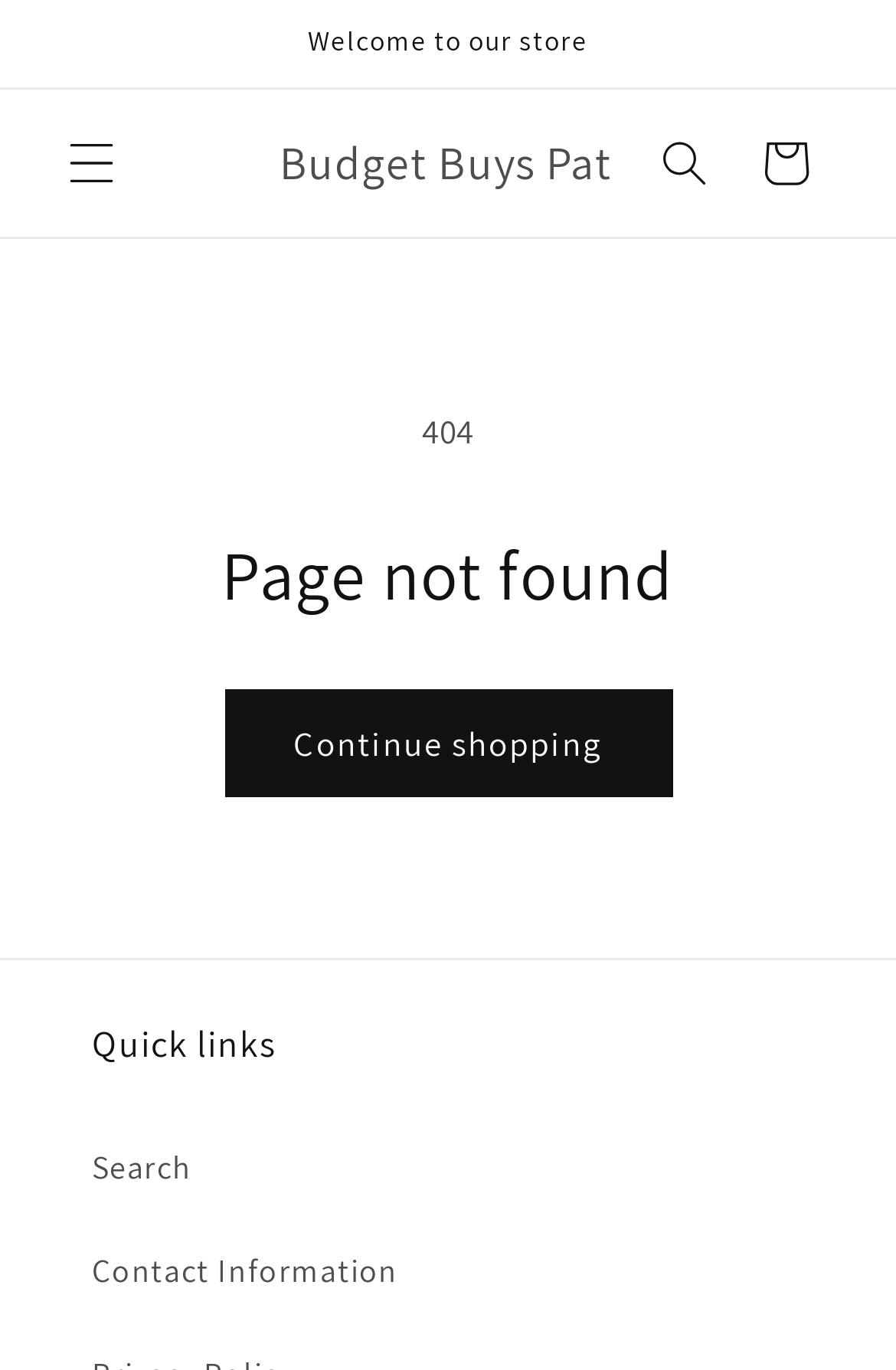Give a detailed explanation of the elements present on the webpage.

The webpage is a 404 error page for Budget Buys Pat, with a prominent "404" text in the middle of the page. Above the "404" text, there is a heading that reads "Page not found". 

At the top of the page, there is an announcement region with a static text "Welcome to our store". To the left of this region, there is a menu button. On the right side of the announcement region, there is a link to the website's homepage, labeled "Budget Buys Pat". 

Further to the right, there are two buttons: a search button and a cart link. 

Below the announcement region, there is a main content area. In the middle of this area, there is a link to "Continue shopping". Below this link, there is a heading "Quick links" followed by two links: "Search" and "Contact Information".